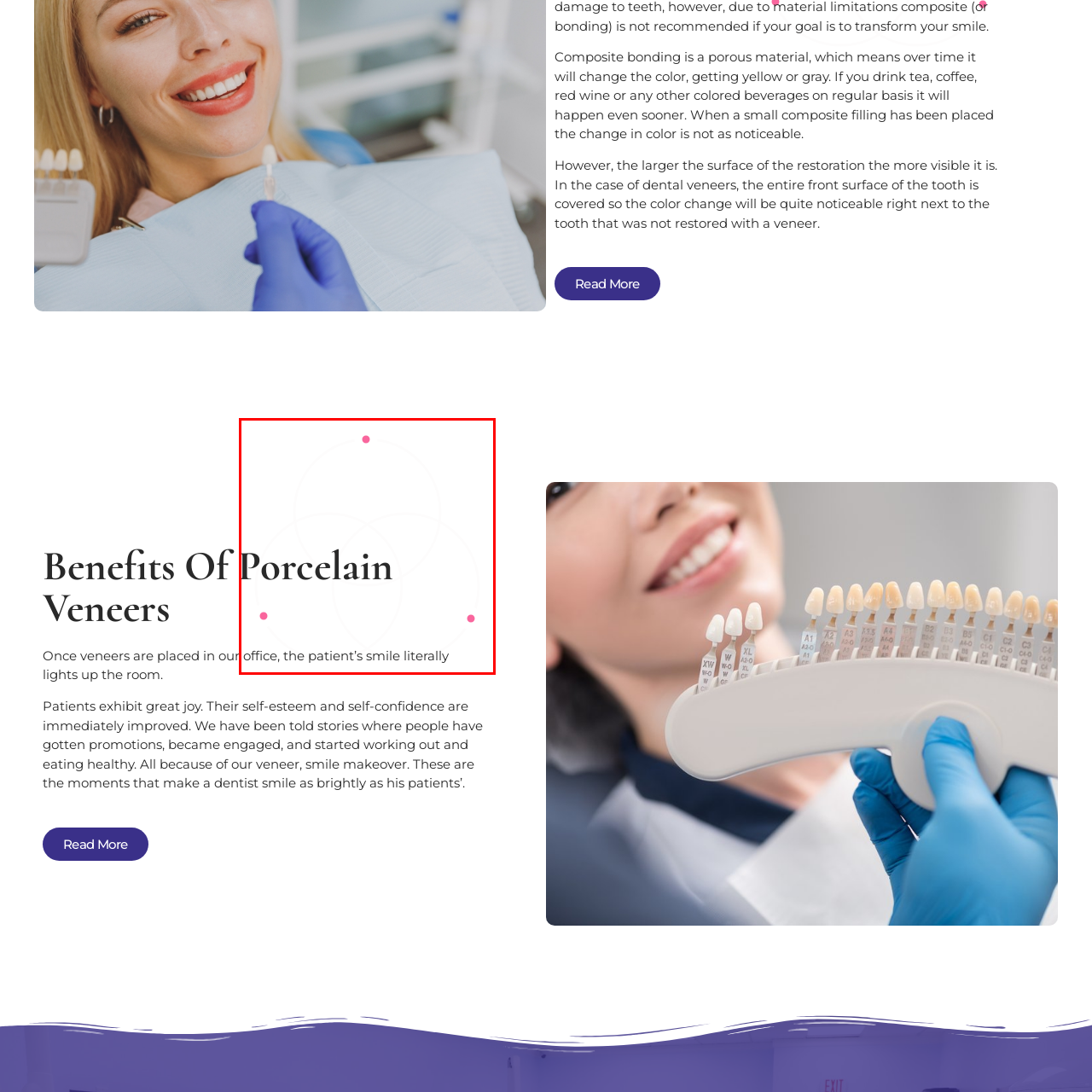Look closely at the section within the red border and give a one-word or brief phrase response to this question: 
What is the tone of the image?

Professional and warm